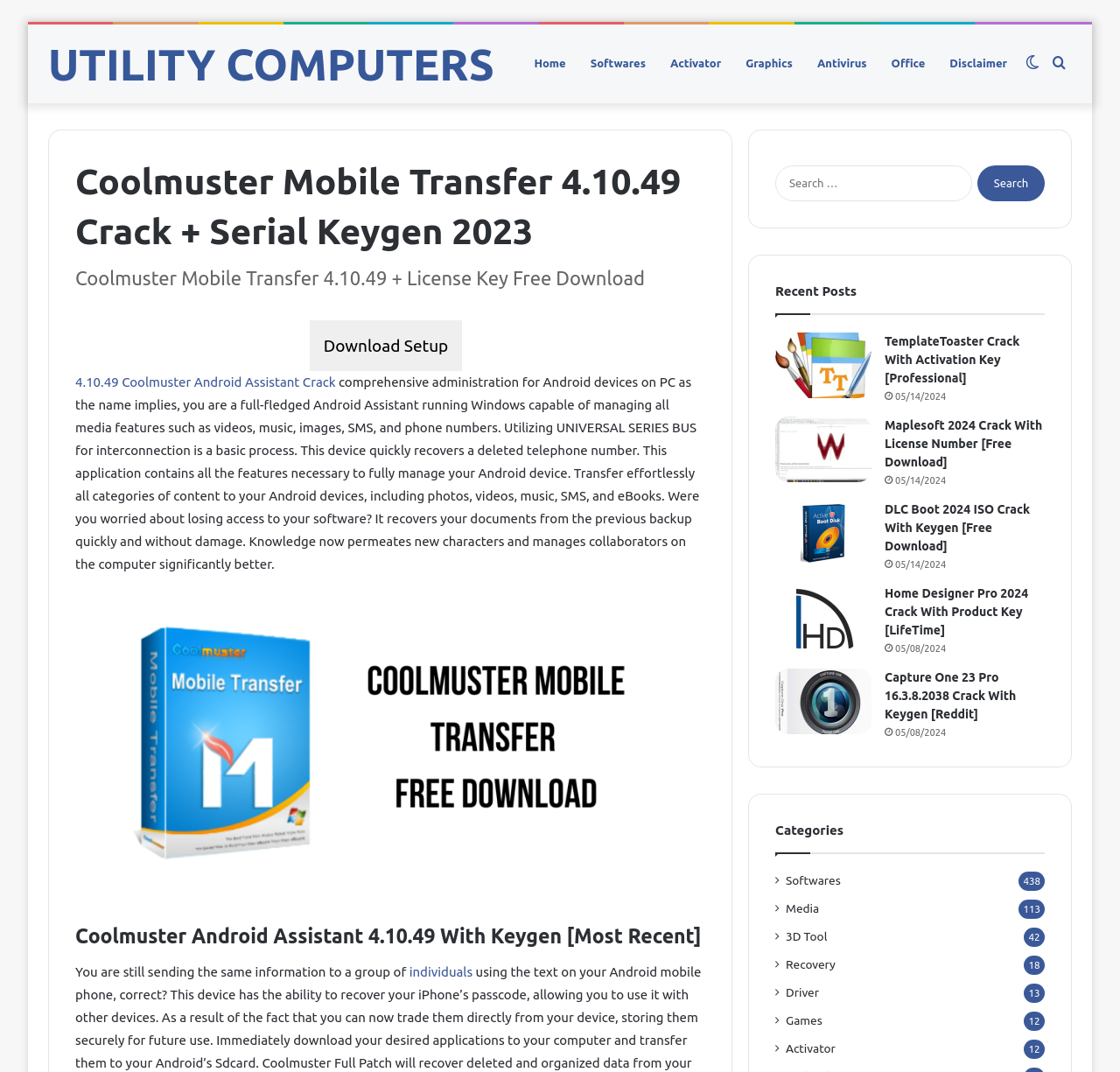What is the function of the 'Download Setup' button?
Based on the image, please offer an in-depth response to the question.

The 'Download Setup' button is likely to initiate the download of the software setup, allowing users to install the Coolmuster Android Assistant on their PC.